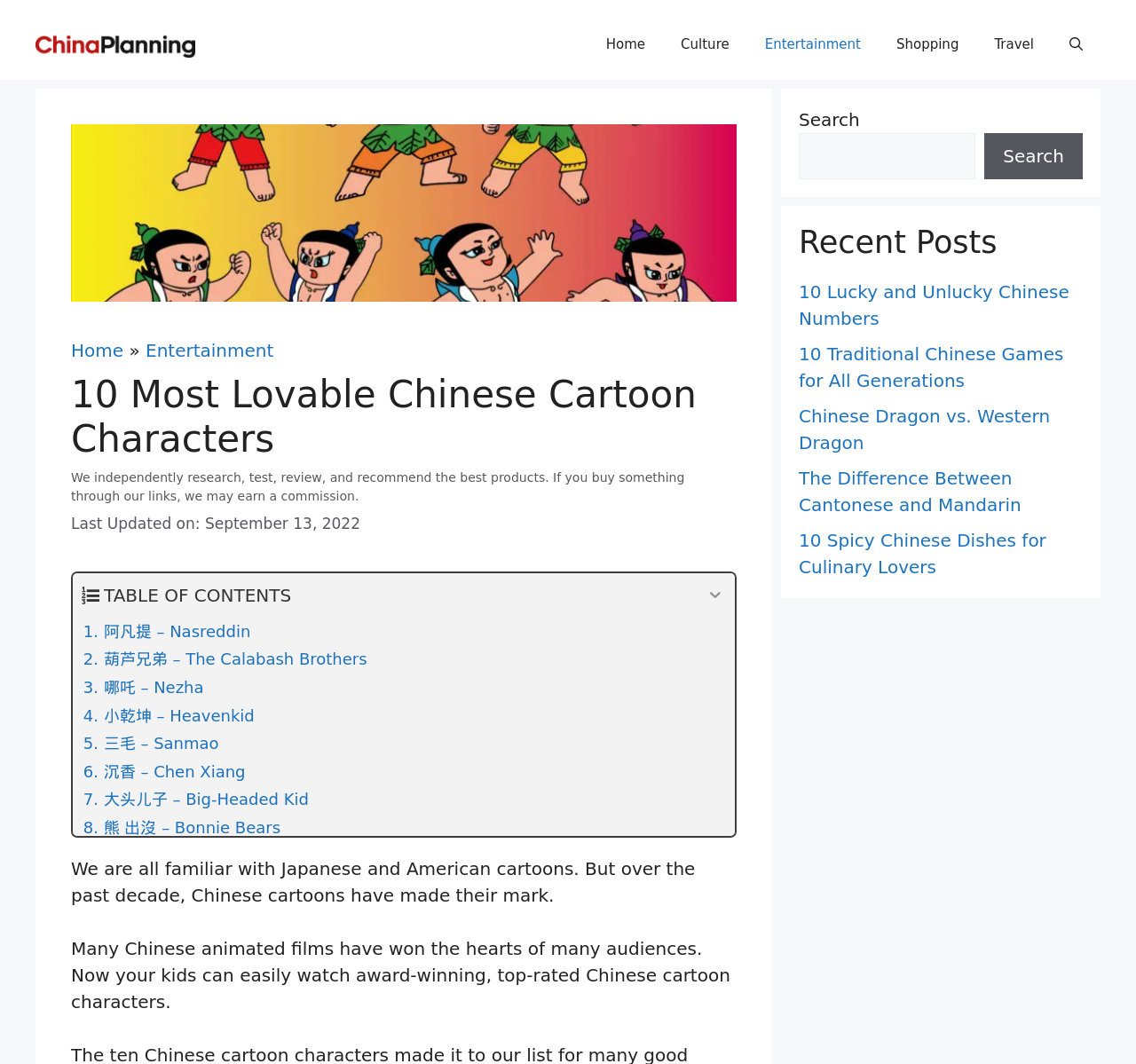Please locate the bounding box coordinates of the region I need to click to follow this instruction: "Click on the 'Home' link".

[0.518, 0.017, 0.584, 0.067]